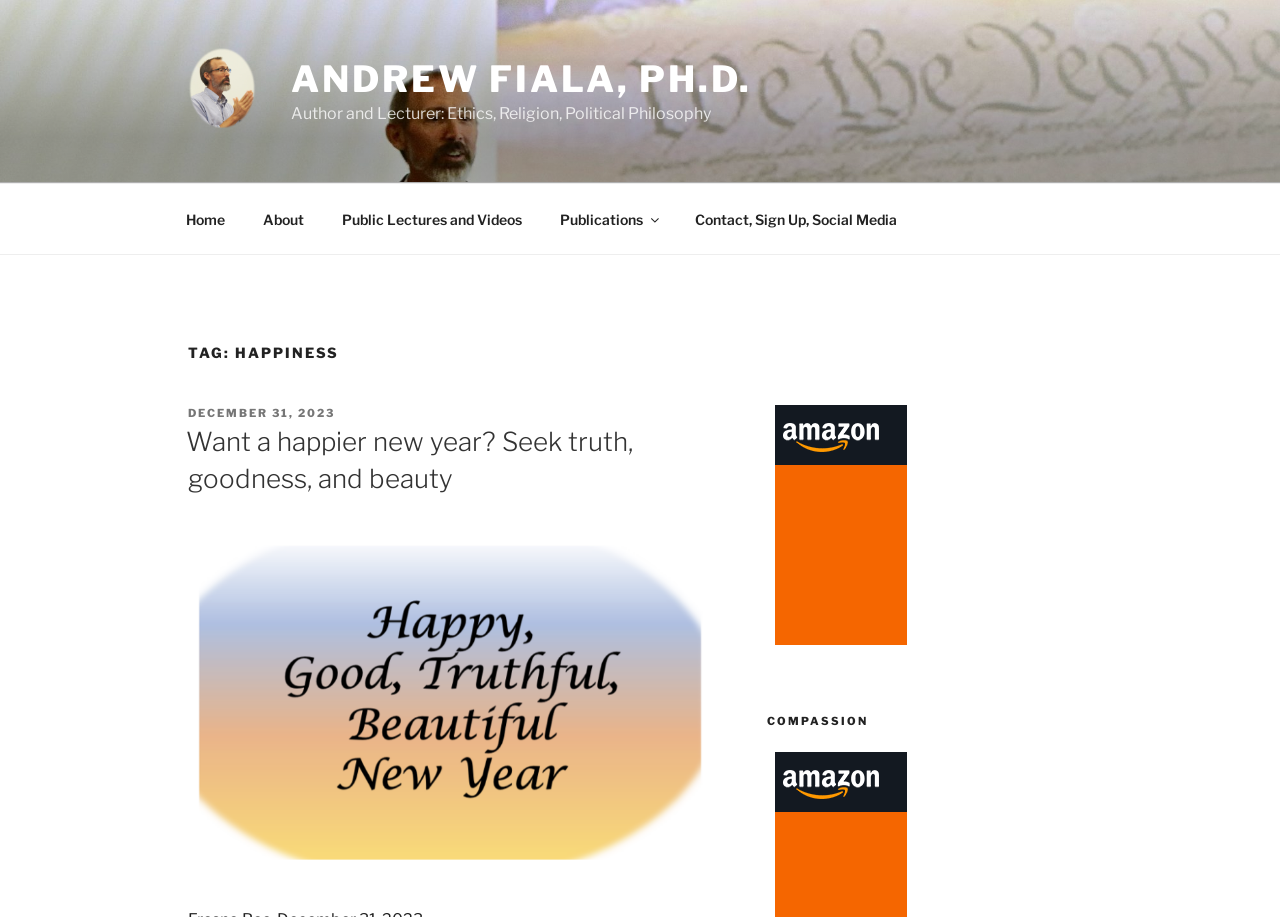Generate a comprehensive caption for the webpage you are viewing.

The webpage appears to be a blog post or article written by Andrew Fiala, Ph.D., an author and lecturer specializing in ethics, religion, and political philosophy. At the top left of the page, there is a link to the author's name, accompanied by a small image. Below this, there is a brief description of the author's profession.

The main navigation menu is located at the top center of the page, with links to "Home", "About", "Public Lectures and Videos", "Publications", and "Contact, Sign Up, Social Media". 

The main content of the page is divided into sections. The first section has a heading "TAG: HAPPINESS" and contains a subheading "POSTED ON" with a date "DECEMBER 31, 2023". Below this, there is a main heading "Want a happier new year? Seek truth, goodness, and beauty", which is also a link. 

To the right of the main content, there is an iframe, which may contain additional content or media. Below the iframe, there is another heading "COMPASSION". 

Overall, the webpage has a simple and organized structure, with clear headings and concise text, making it easy to navigate and read.